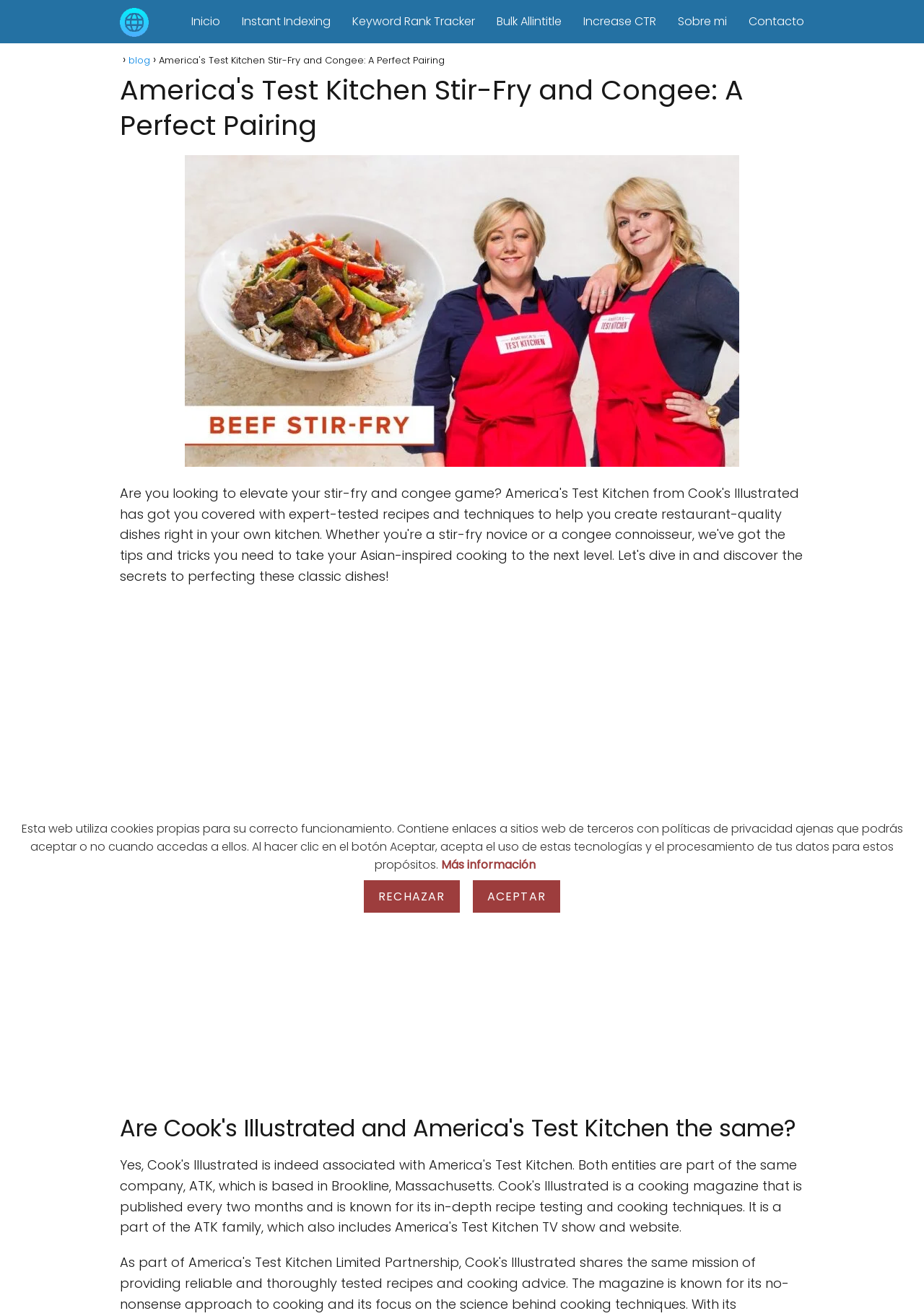Determine the bounding box coordinates for the area that needs to be clicked to fulfill this task: "click on Inicio". The coordinates must be given as four float numbers between 0 and 1, i.e., [left, top, right, bottom].

[0.207, 0.01, 0.238, 0.022]